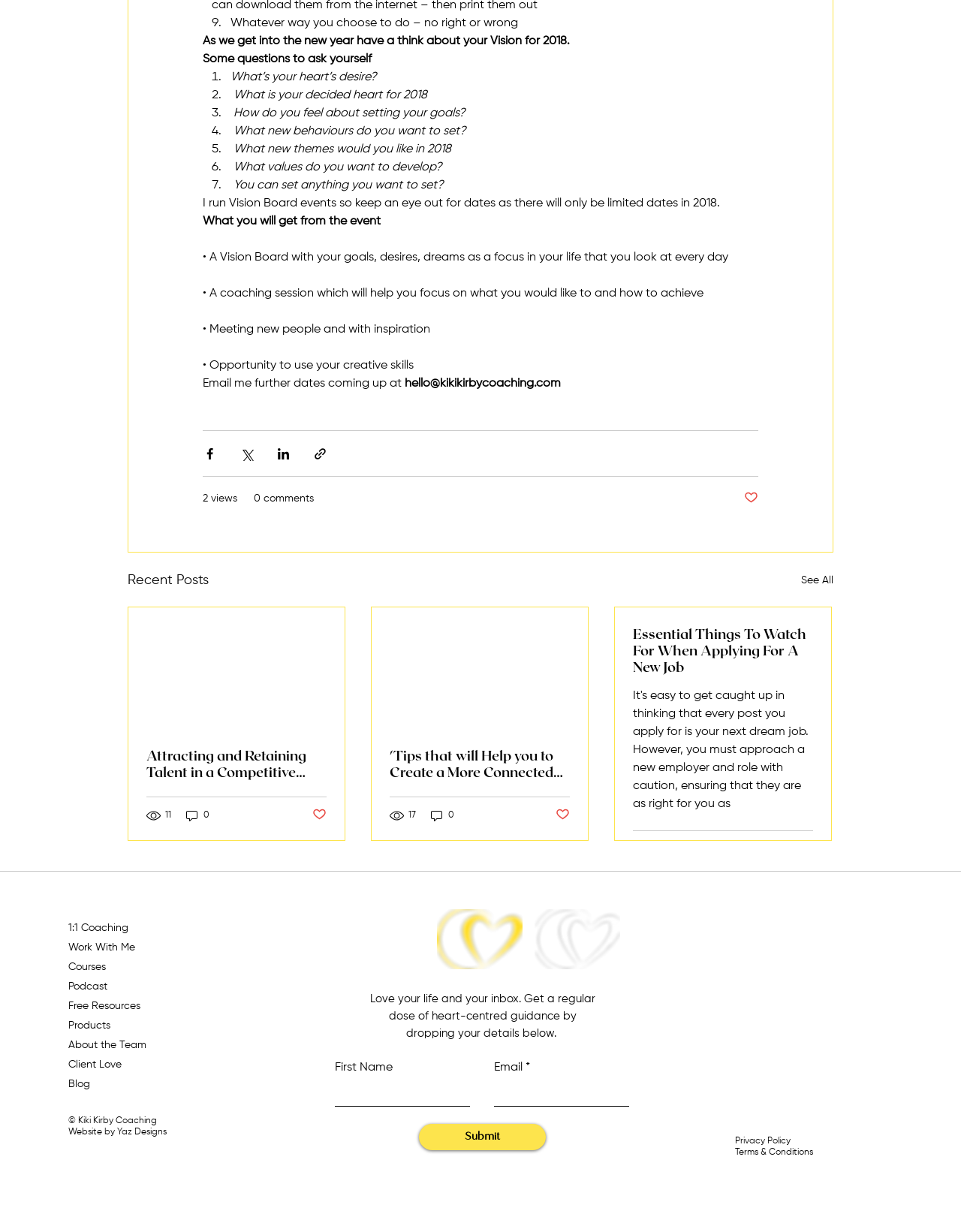Please provide a comprehensive answer to the question below using the information from the image: What is the topic of the Vision Board event?

Based on the webpage, I found a section that mentions 'Vision Board events' and lists what you will get from the event, including 'A Vision Board with your goals, desires, dreams as a focus in your life that you look at every day'. This suggests that the topic of the Vision Board event is setting goals and desires.